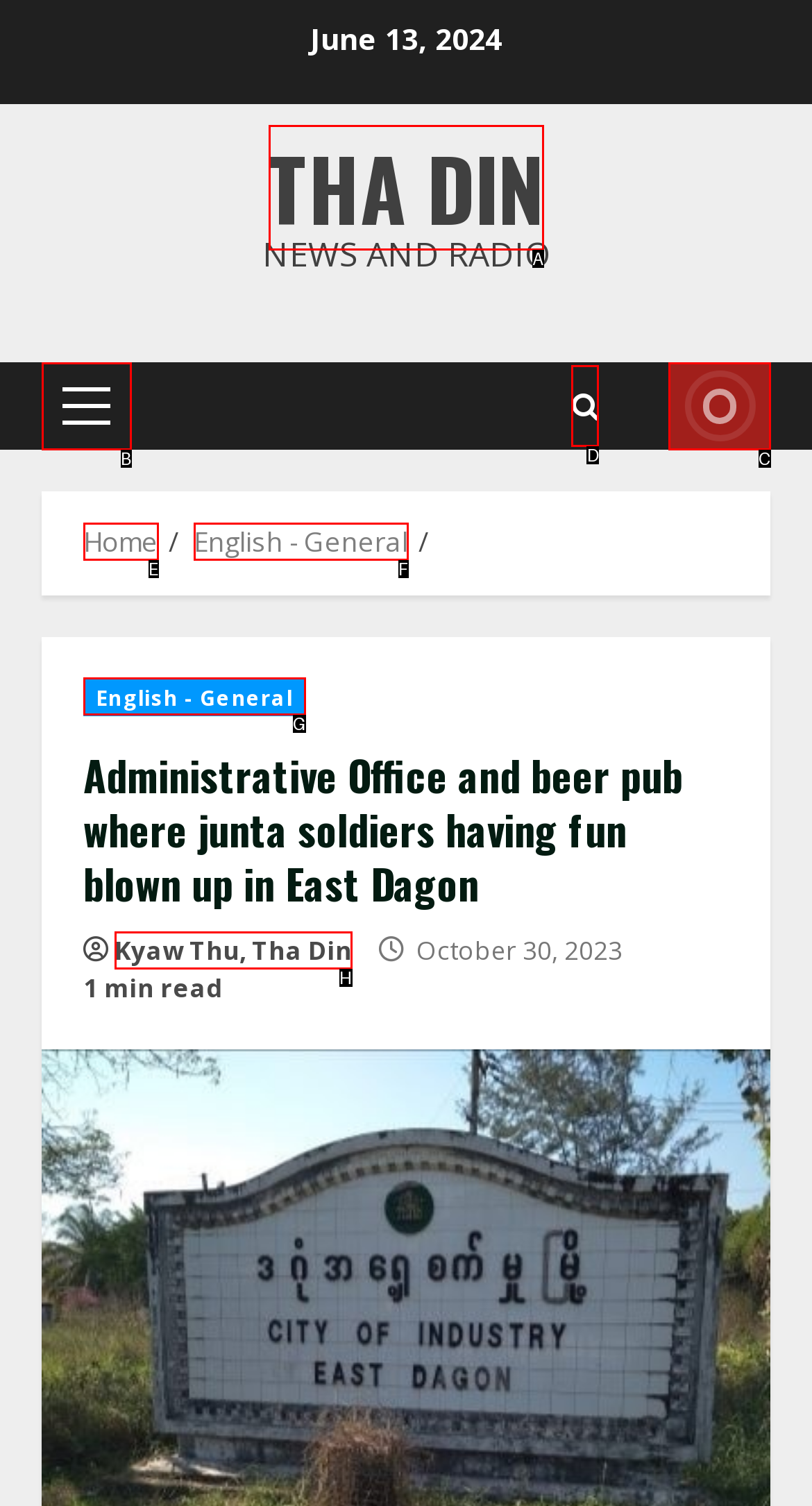Based on the given description: Live, identify the correct option and provide the corresponding letter from the given choices directly.

C